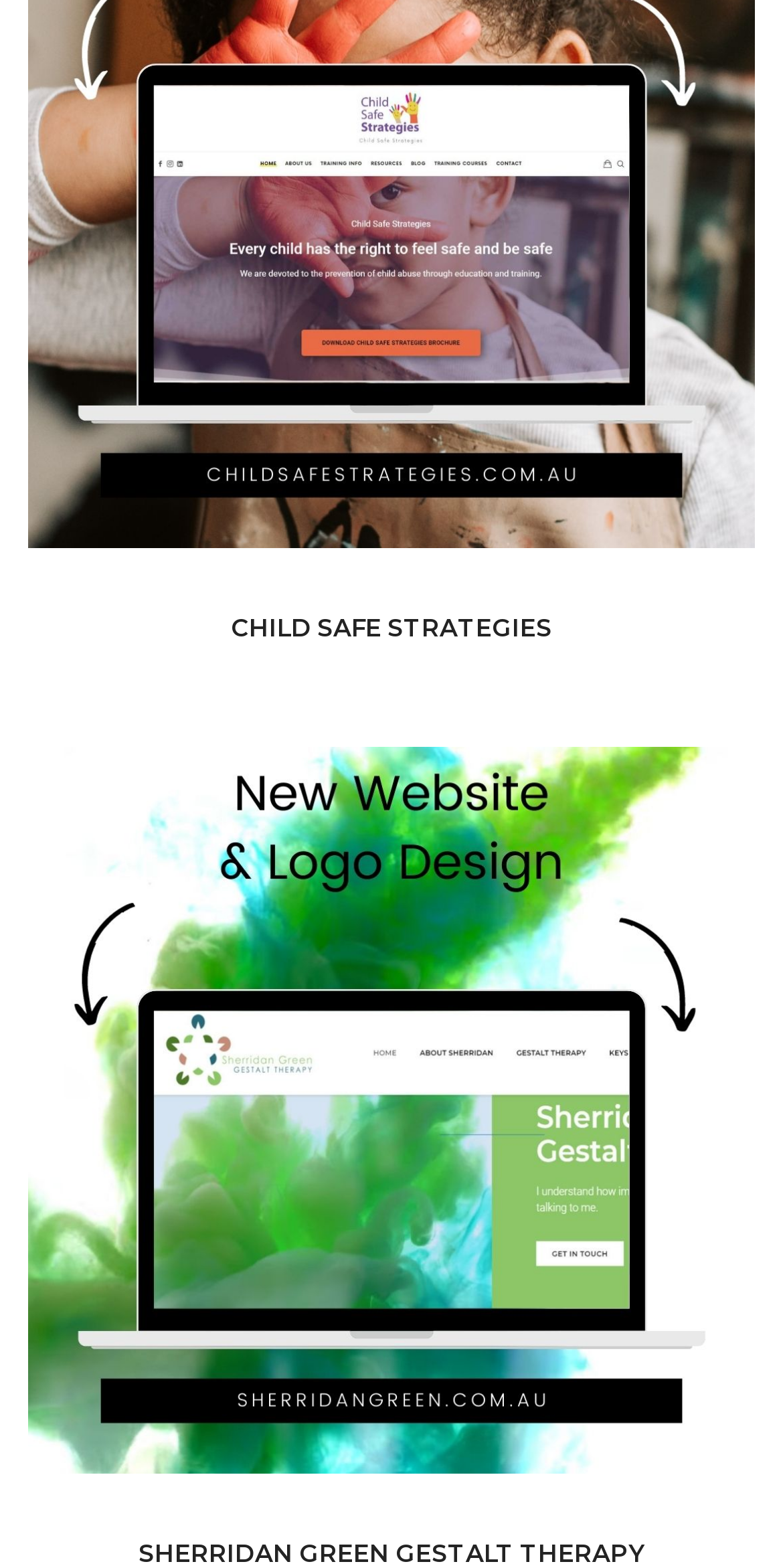Refer to the image and offer a detailed explanation in response to the question: What is the purpose of the LayoutTable element?

The LayoutTable element is used to organize and structure the content within the webpage, as indicated by its presence within the figcaption element and its bounding box coordinates [0.062, 0.388, 0.938, 0.413].